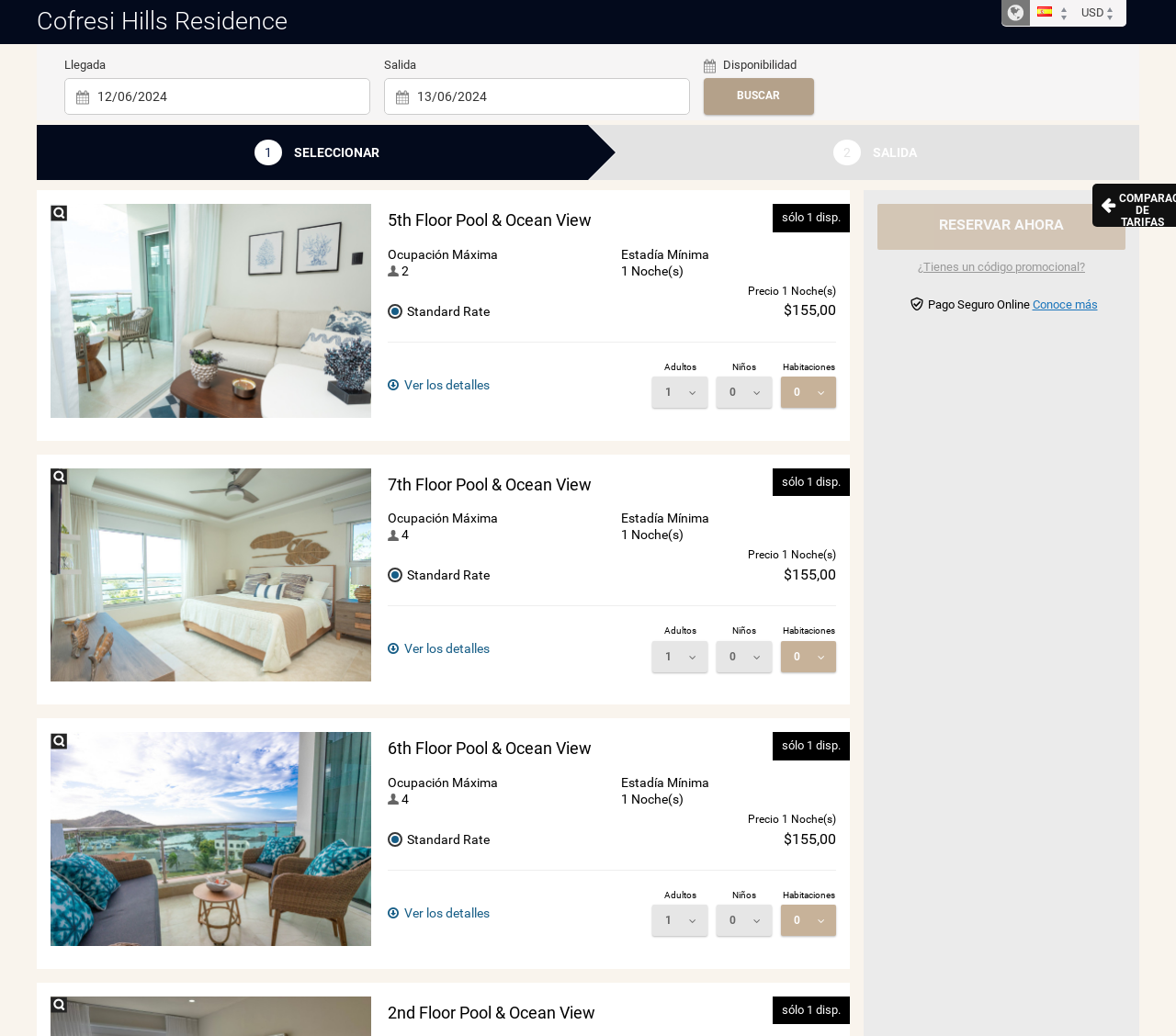Determine the bounding box coordinates of the target area to click to execute the following instruction: "View bigger images."

[0.043, 0.197, 0.315, 0.403]